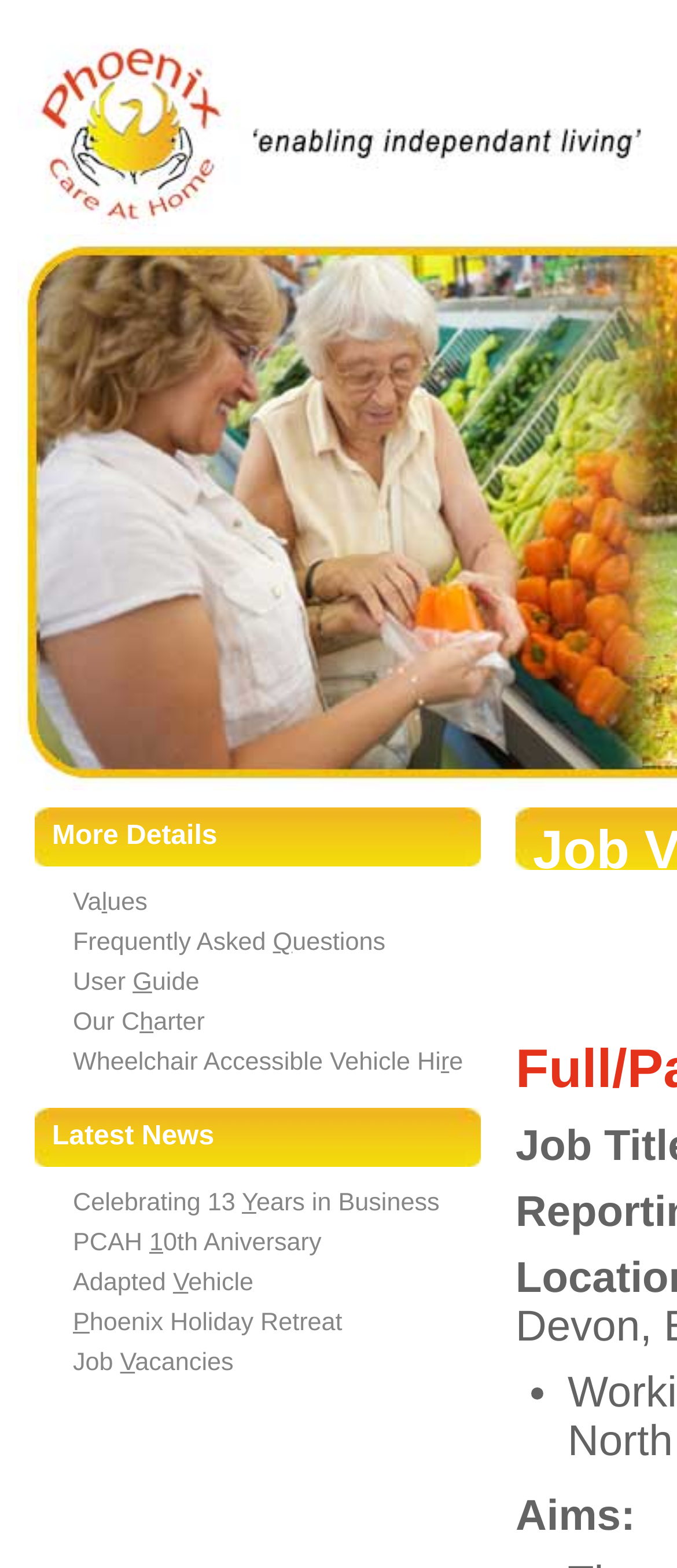Give a detailed overview of the webpage's appearance and contents.

The webpage is about job vacancies at Phoenix Care At Home Ltd, a domiciliary care agency. At the top, there is a heading "More Details" followed by a row of links to various pages, including "Values", "Frequently Asked Questions", "User Guide", "Our Charter", and "Wheelchair Accessible Vehicle Hire". 

Below these links, there is a heading "Latest News" followed by a list of news articles, including "Celebrating 13 Years in Business", "PCAH 10th Anniversary", "Adapted Vehicle", "Phoenix Holiday Retreat", and "Job Vacancies". 

On the right side of the page, there is a list marker, likely indicating a bullet point. Below this, there is a paragraph with the title "Aims:", which likely describes the goals and objectives of the agency.